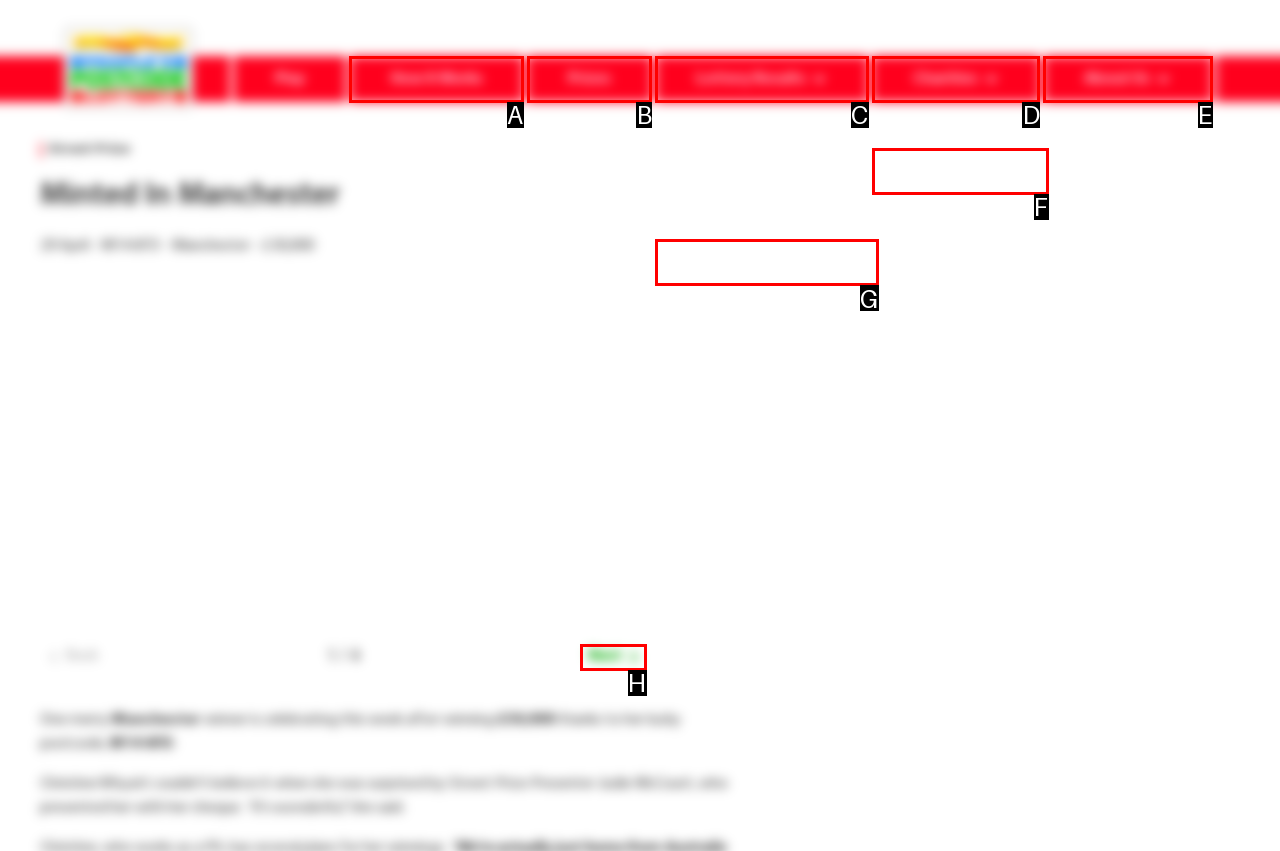Based on the task: Read the Winners' Stories, which UI element should be clicked? Answer with the letter that corresponds to the correct option from the choices given.

G